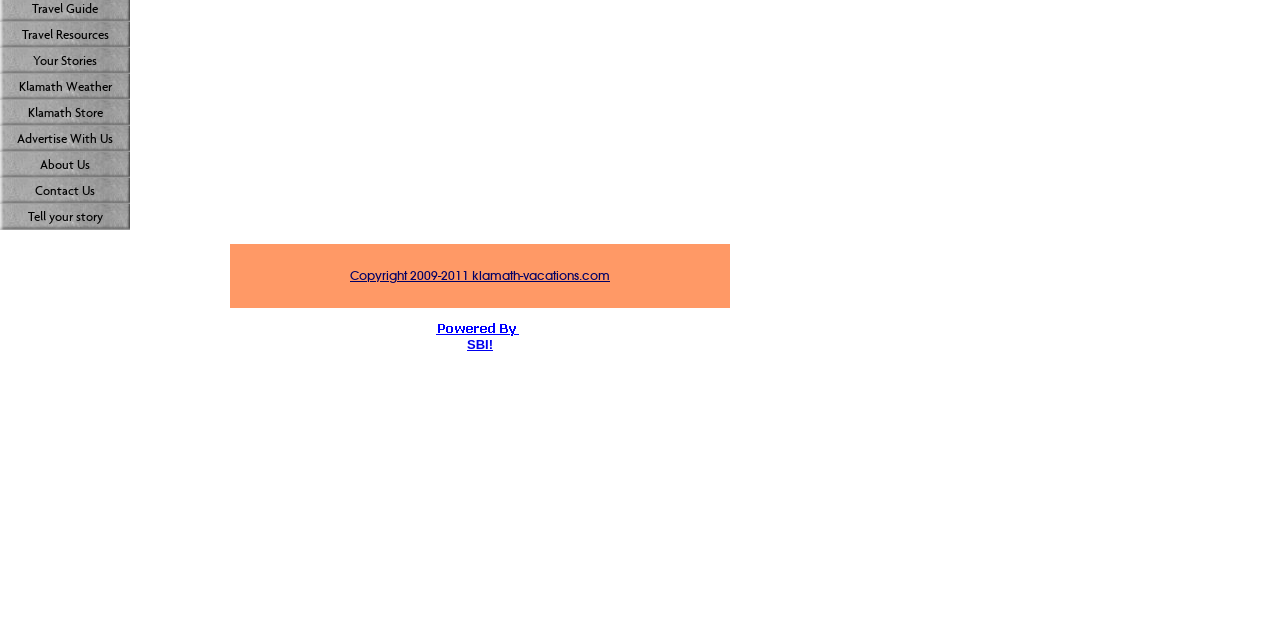Identify and provide the bounding box coordinates of the UI element described: "Klamath Weather". The coordinates should be formatted as [left, top, right, bottom], with each number being a float between 0 and 1.

[0.0, 0.116, 0.102, 0.156]